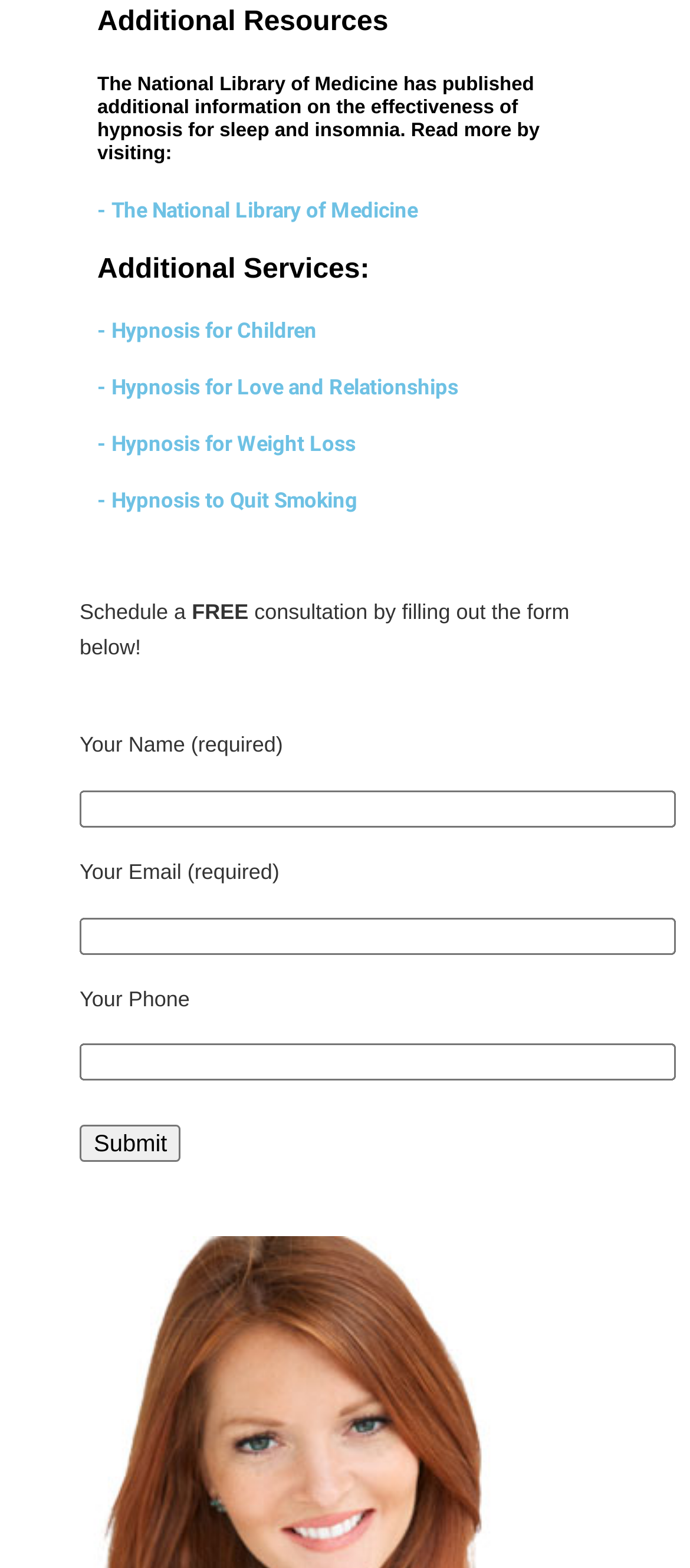Could you locate the bounding box coordinates for the section that should be clicked to accomplish this task: "Click on the campaign 2020 link".

None